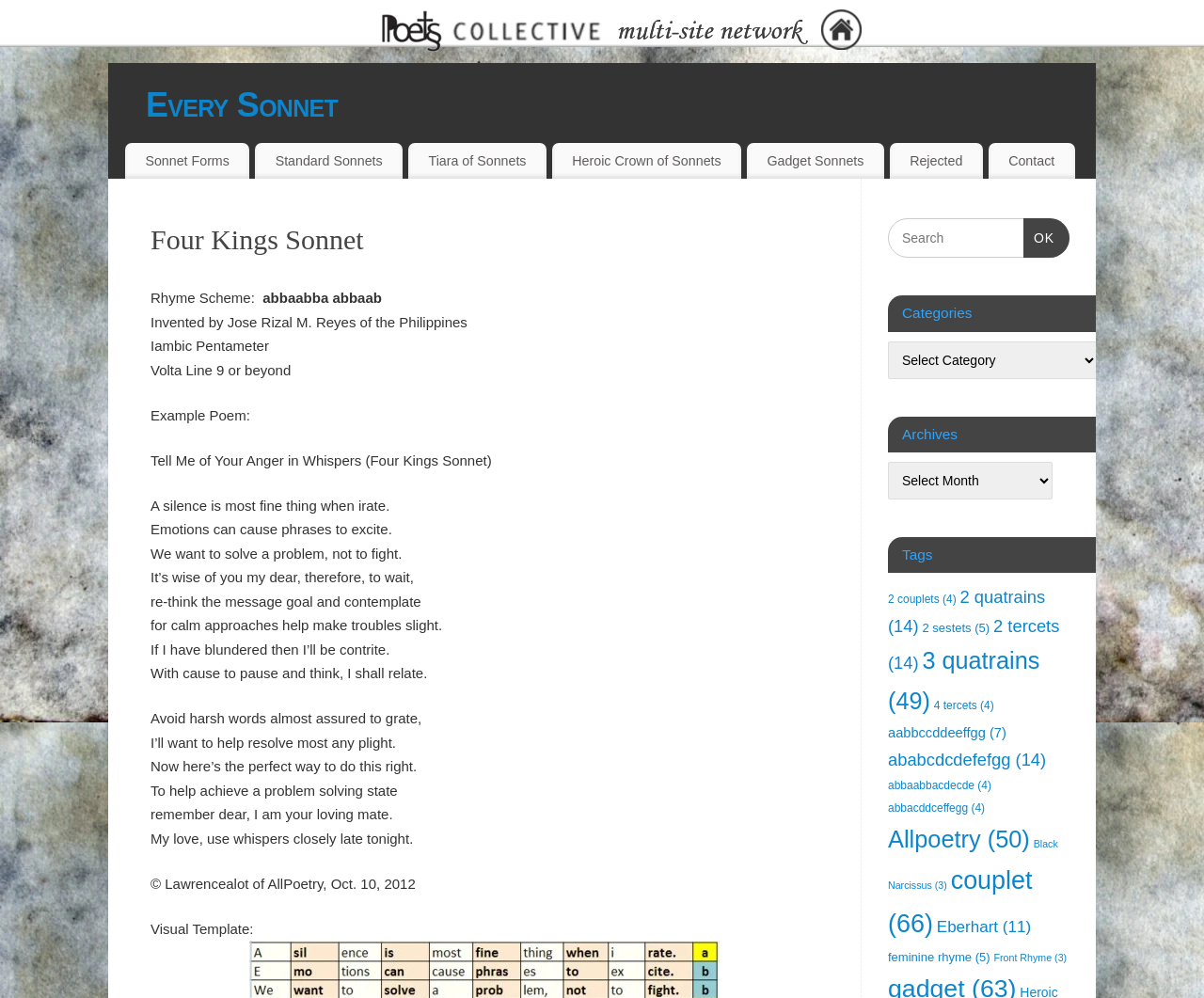Pinpoint the bounding box coordinates of the area that must be clicked to complete this instruction: "Read the example poem 'Tell Me of Your Anger in Whispers'".

[0.125, 0.453, 0.408, 0.469]